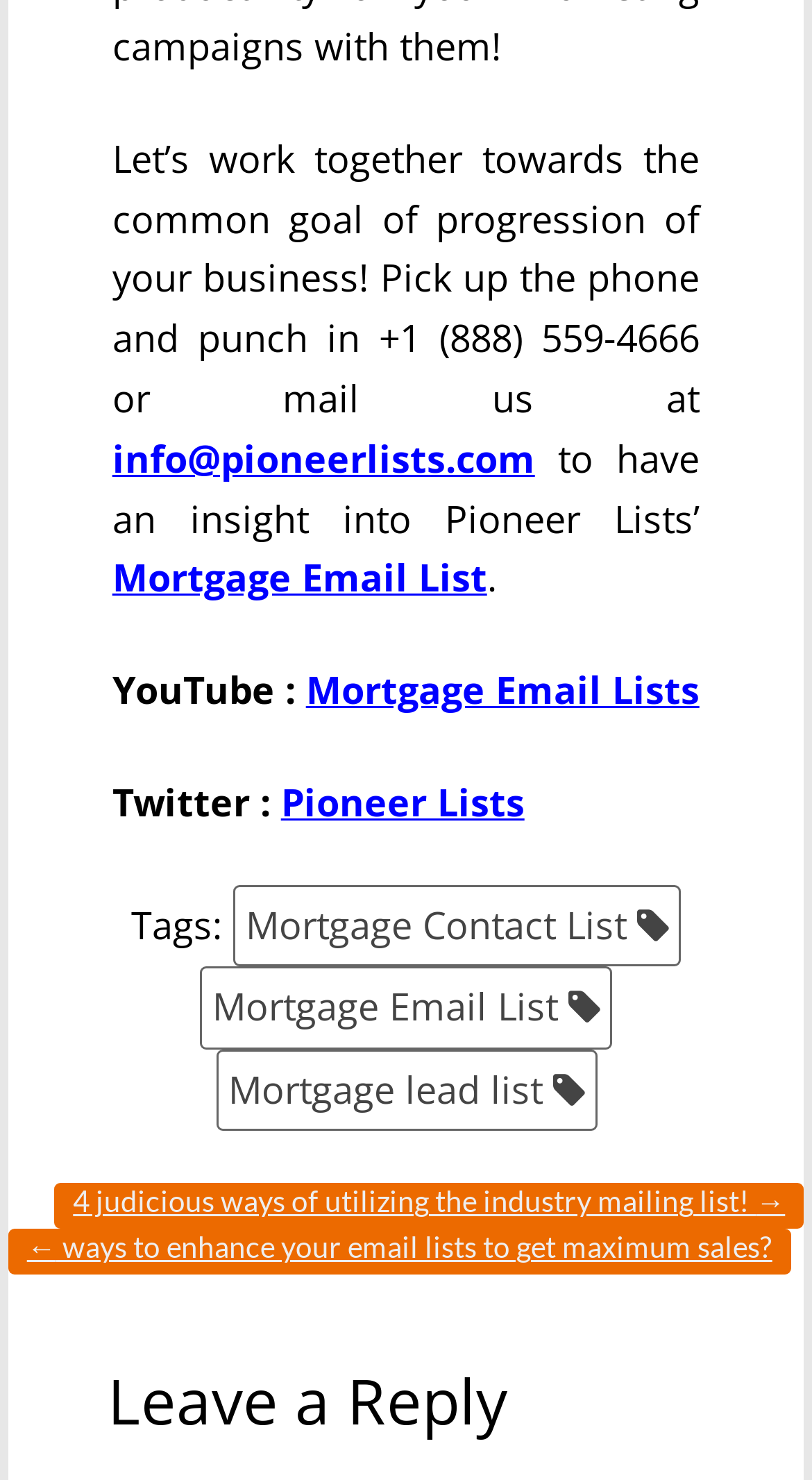What is the topic of the link '4 judicious ways of utilizing the industry mailing list! →'?
Provide a fully detailed and comprehensive answer to the question.

The topic of the link can be inferred from the text of the link itself, which mentions 'industry mailing list'.